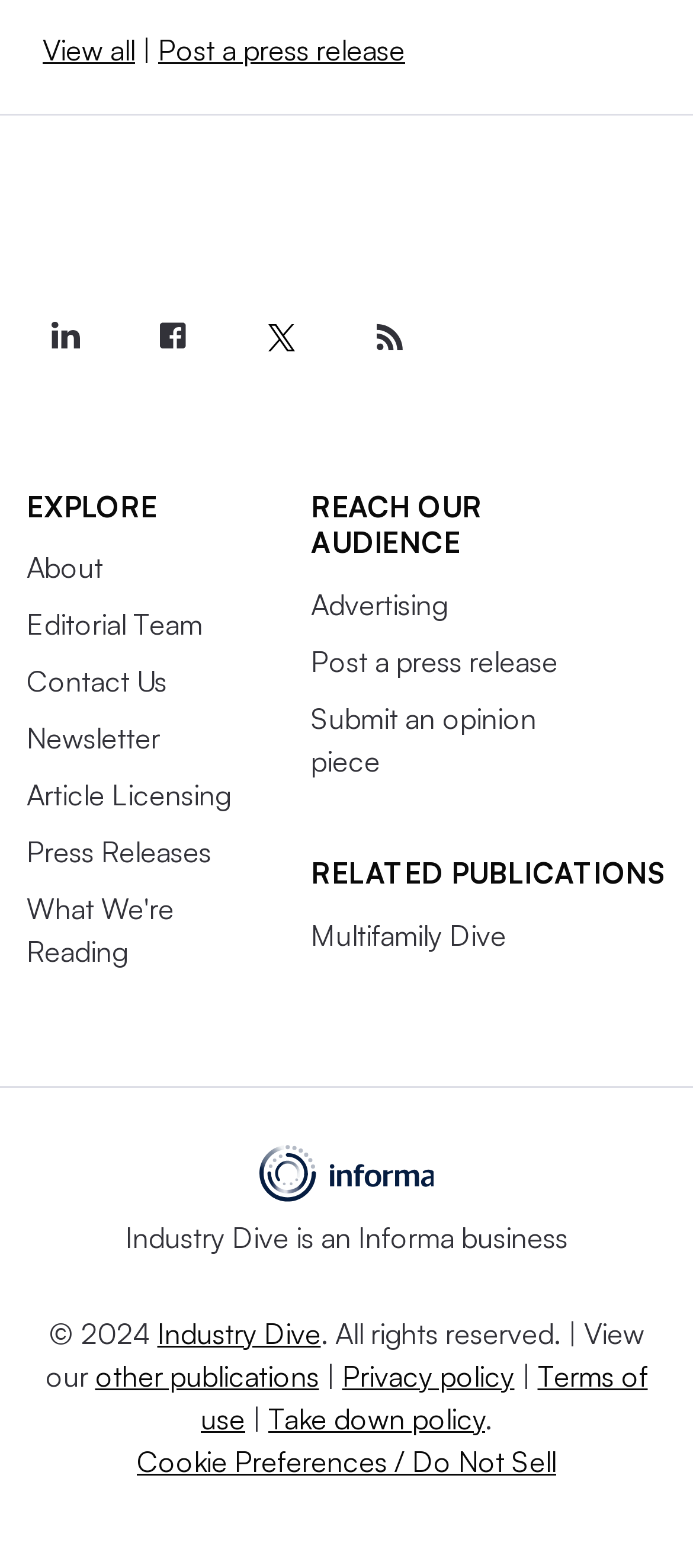Please specify the coordinates of the bounding box for the element that should be clicked to carry out this instruction: "Post a press release". The coordinates must be four float numbers between 0 and 1, formatted as [left, top, right, bottom].

[0.228, 0.02, 0.585, 0.043]